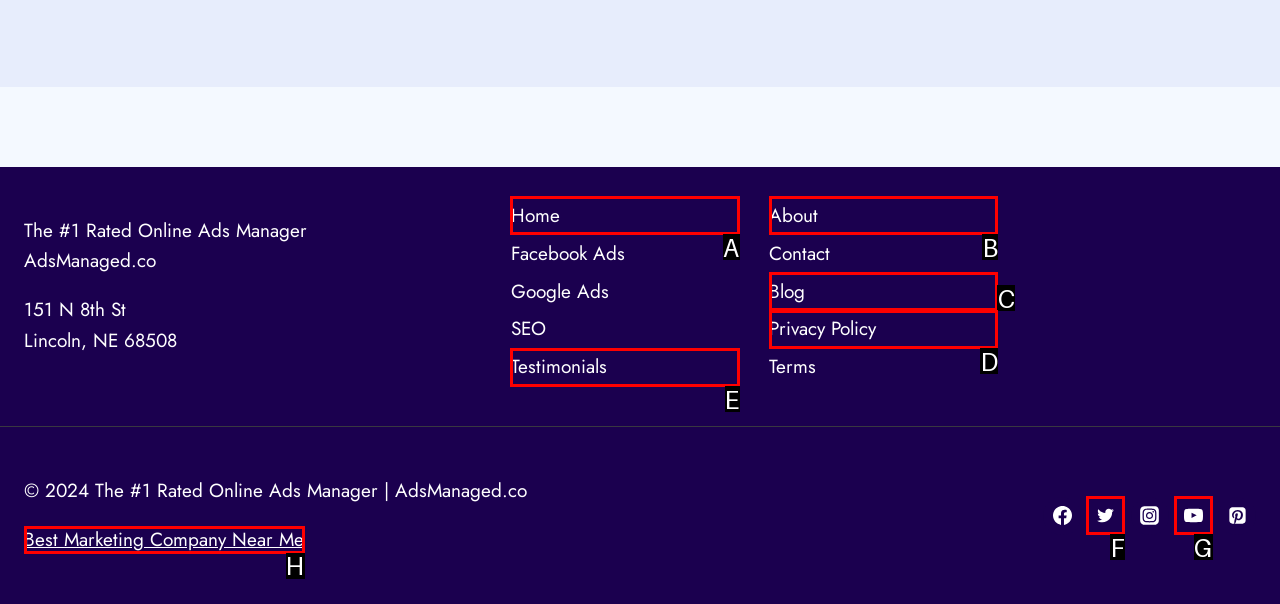Identify the HTML element that matches the description: Home. Provide the letter of the correct option from the choices.

A